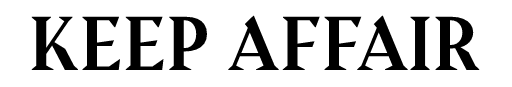Please provide a short answer using a single word or phrase for the question:
What is the purpose of Keep Affair?

Networking and information sharing